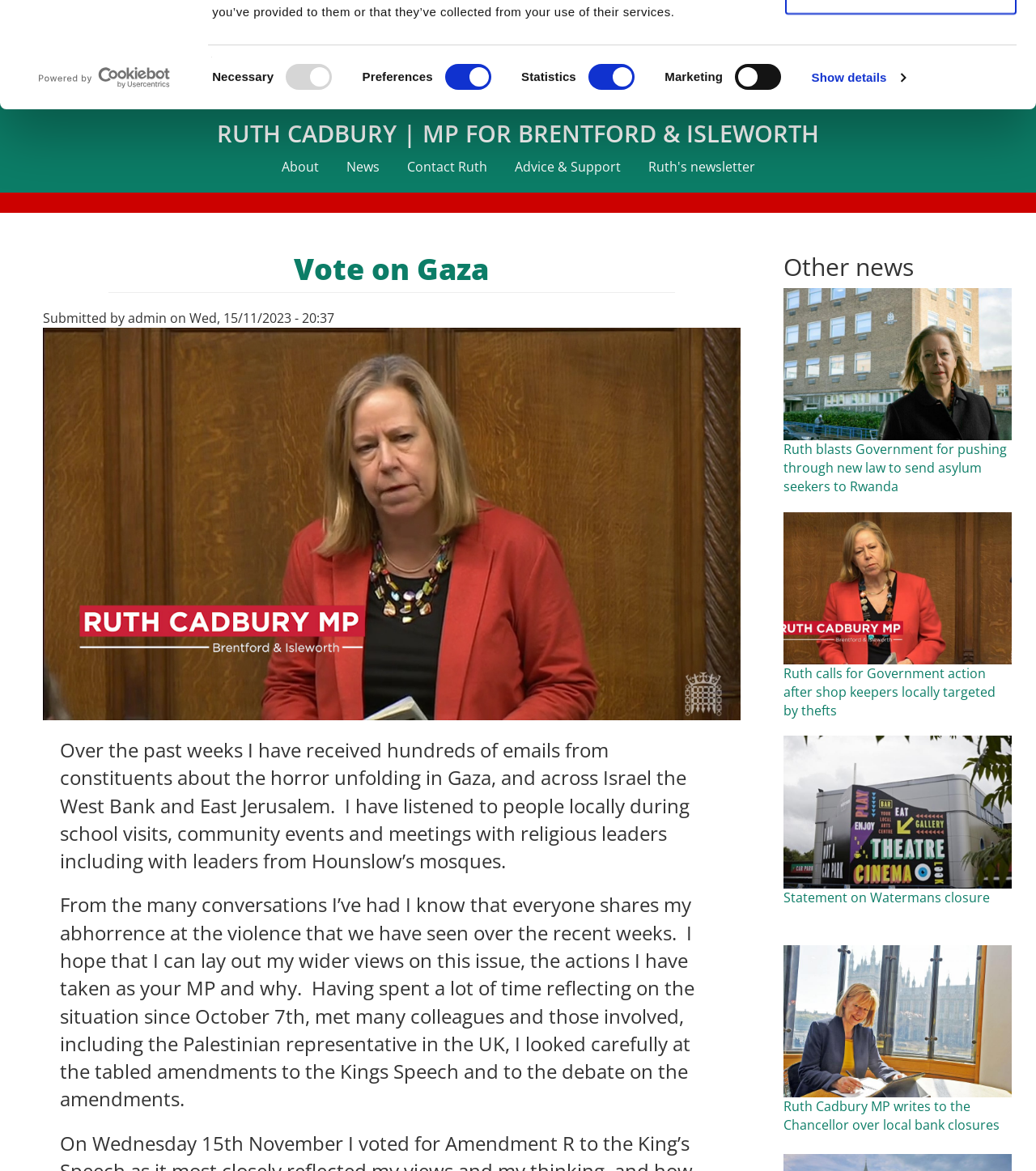Respond to the following question using a concise word or phrase: 
What is the topic of the main article?

Gaza